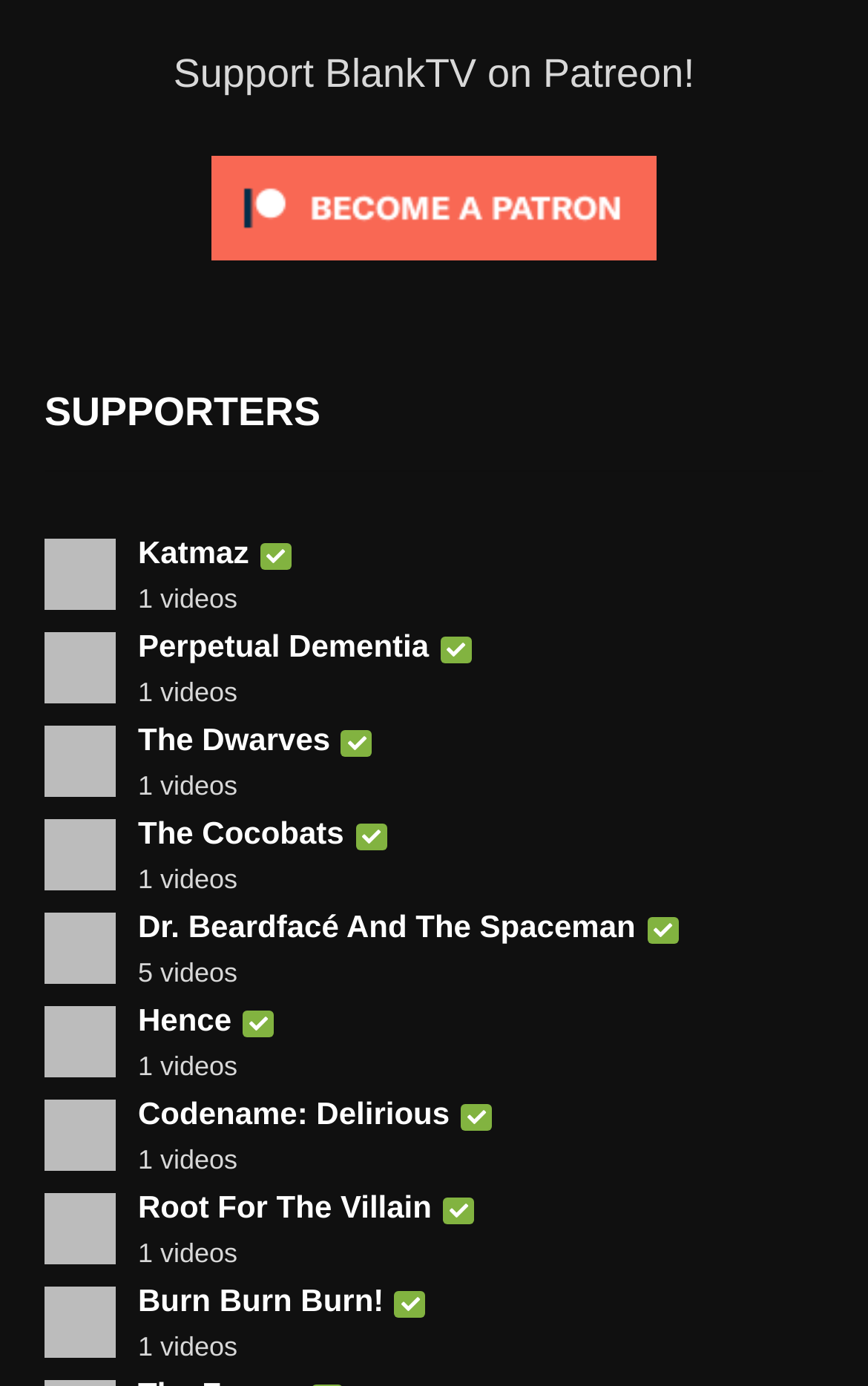Please locate the bounding box coordinates of the element that should be clicked to achieve the given instruction: "Support BlankTV on Patreon!".

[0.2, 0.037, 0.8, 0.069]